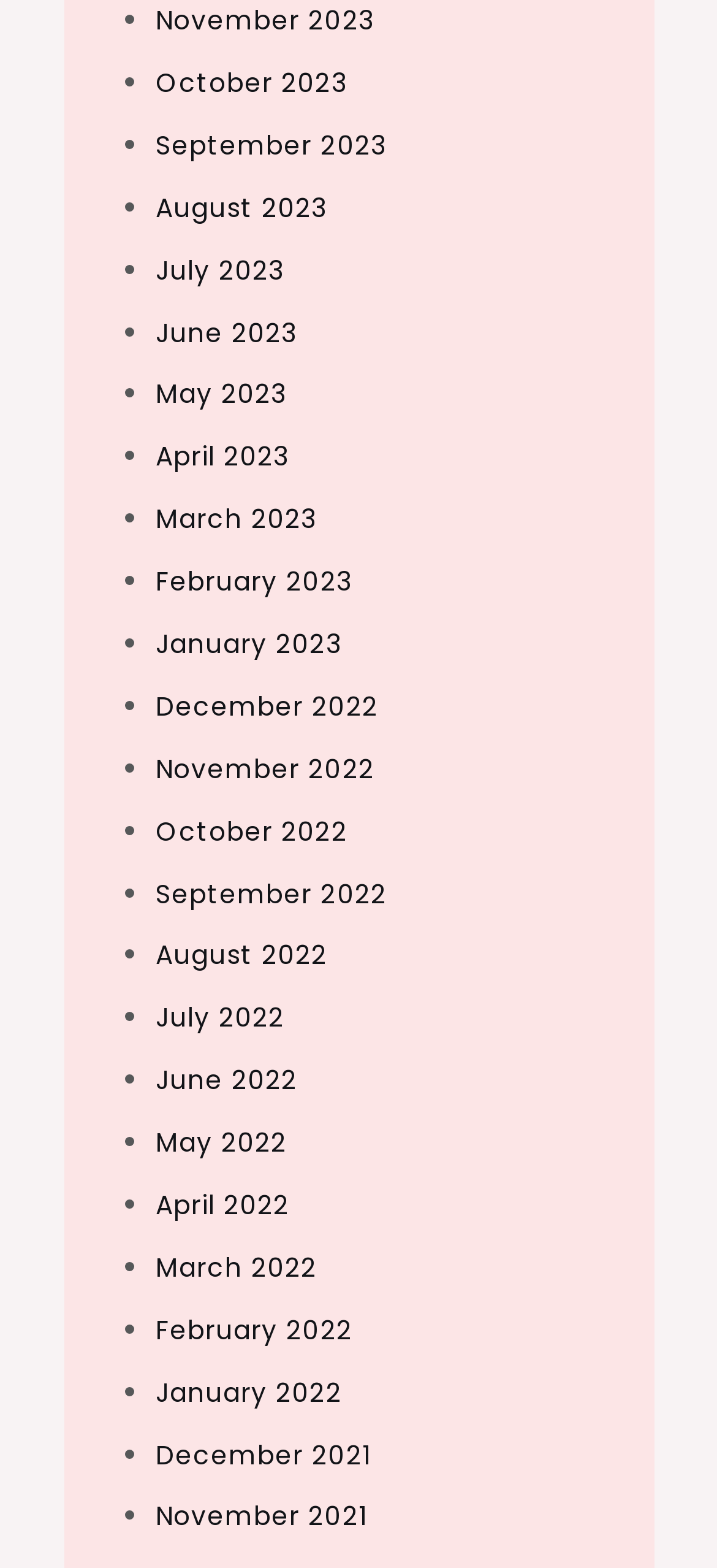Use a single word or phrase to answer the question:
How many links are there for the year 2022?

12